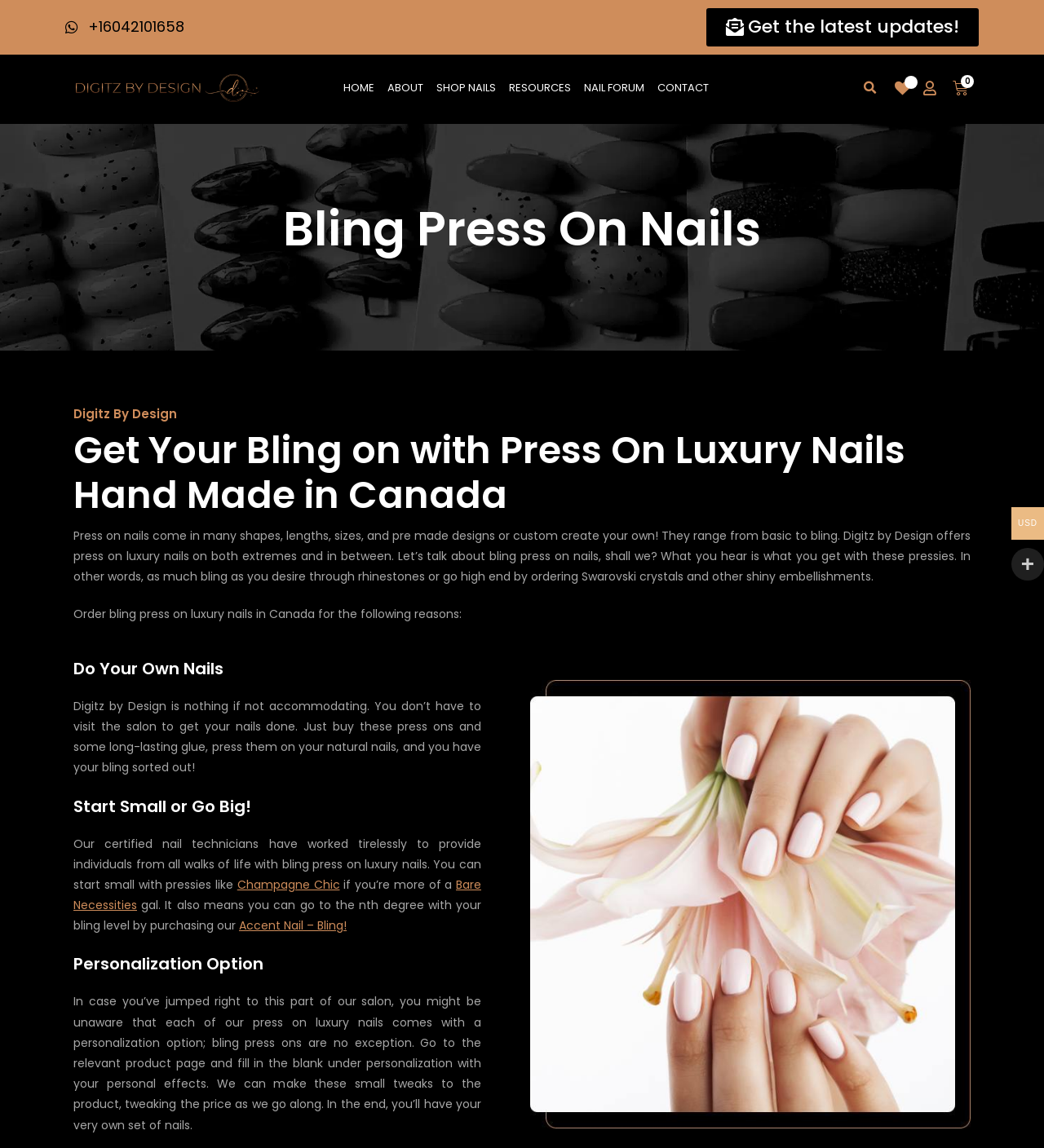Identify the bounding box coordinates of the region I need to click to complete this instruction: "Search for something".

[0.821, 0.065, 0.846, 0.089]